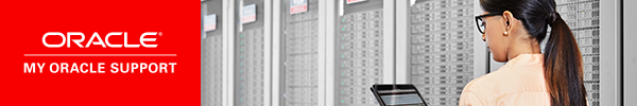Produce a meticulous caption for the image.

The image features a professional woman with long hair, wearing glasses, who appears to be engaged with technology in a computing or data center environment. She is looking at a laptop, suggesting active involvement in a support or technical task. The background displays rows of server racks, indicative of a data center. 

In the upper left corner, the Oracle logo is prominently featured, accompanied by the text "MY ORACLE SUPPORT," emphasizing the company's commitment to customer service and support. This visual representation highlights the resources available to users, underlining the importance of technical assistance and community access through Oracle's support platform.